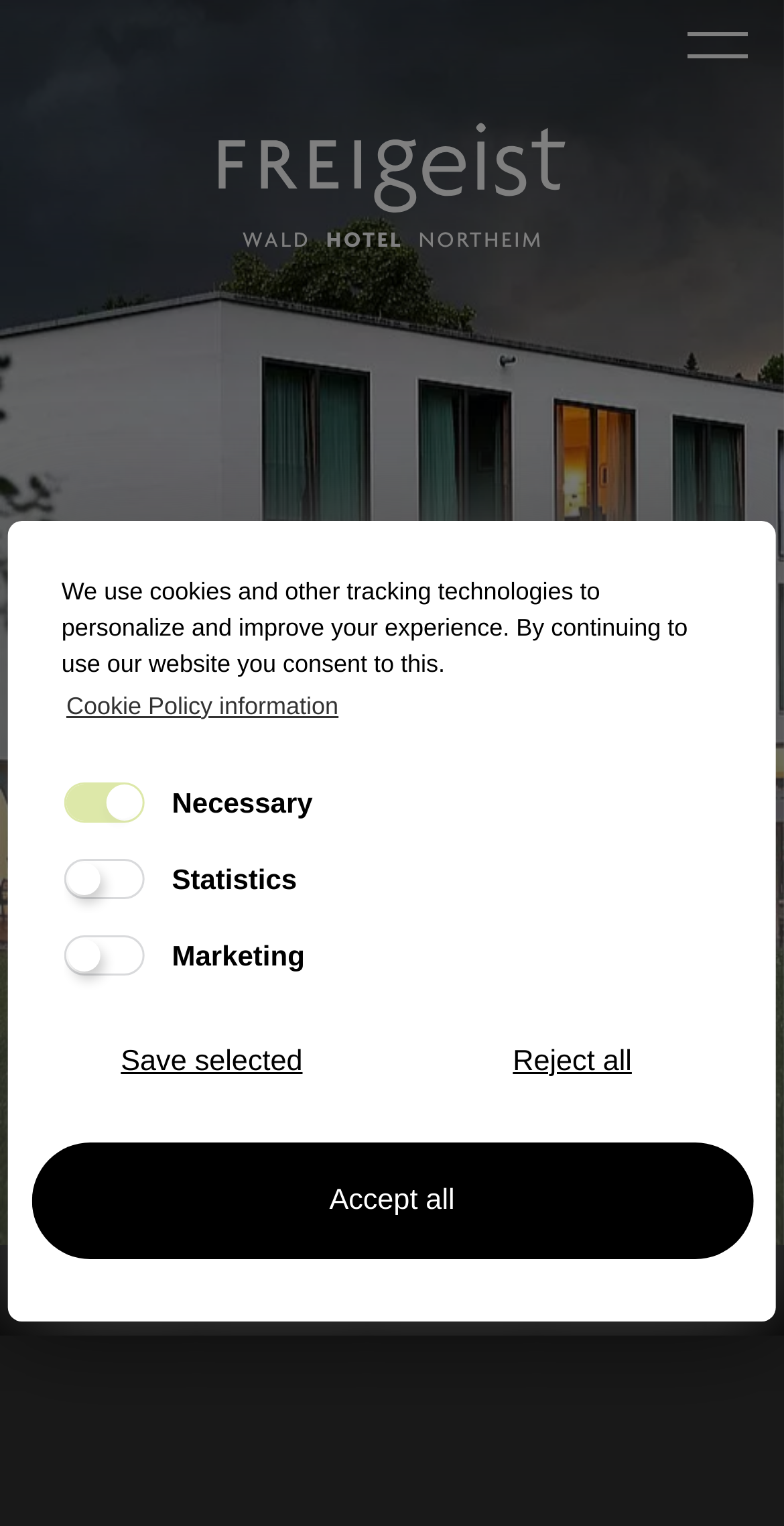Please determine the bounding box coordinates for the element that should be clicked to follow these instructions: "Visit the 'FREIGEIST EINBECK' location".

[0.031, 0.381, 0.799, 0.406]